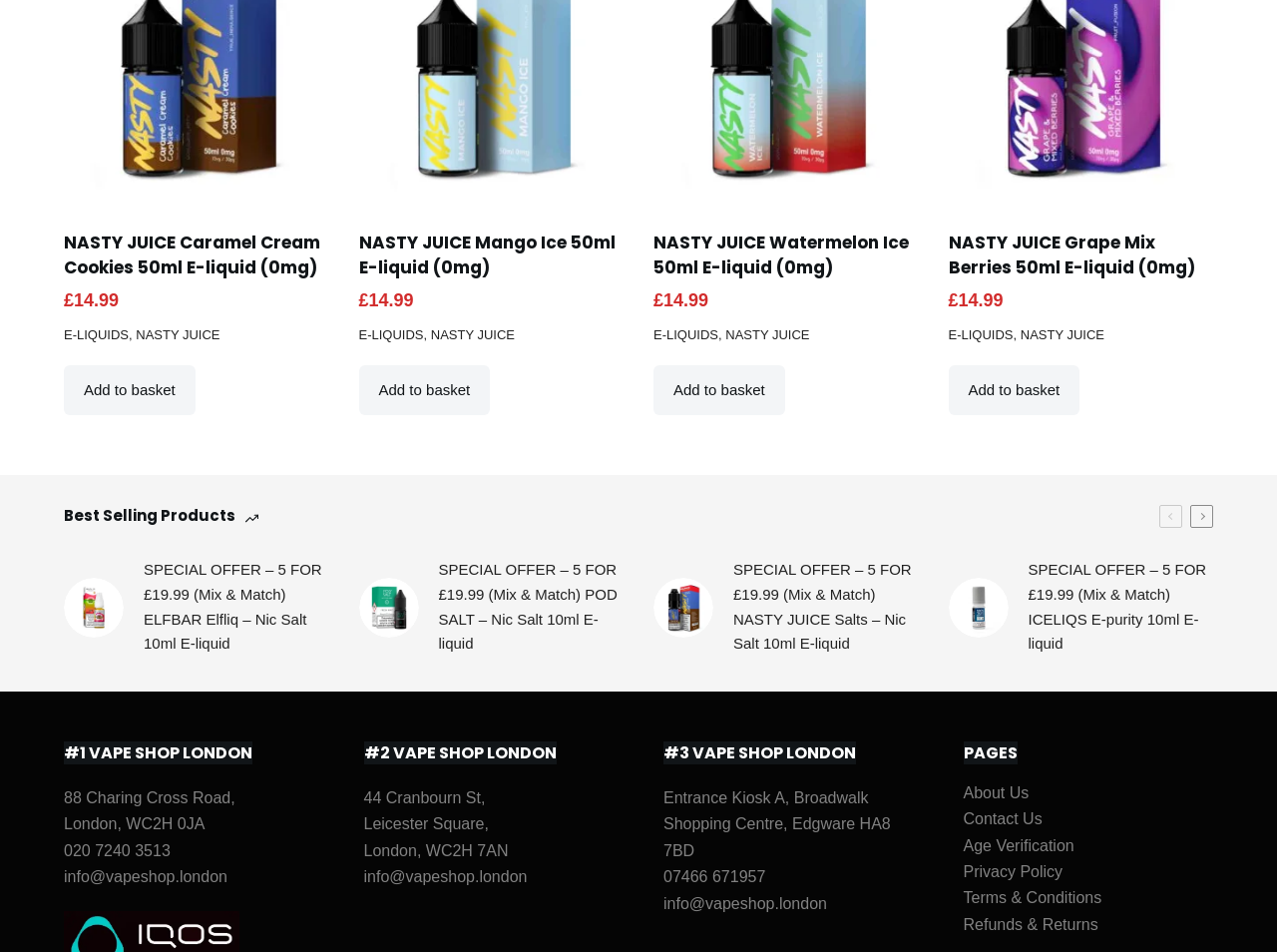Identify the bounding box of the UI component described as: "info@vapeshop.london".

[0.05, 0.912, 0.178, 0.93]